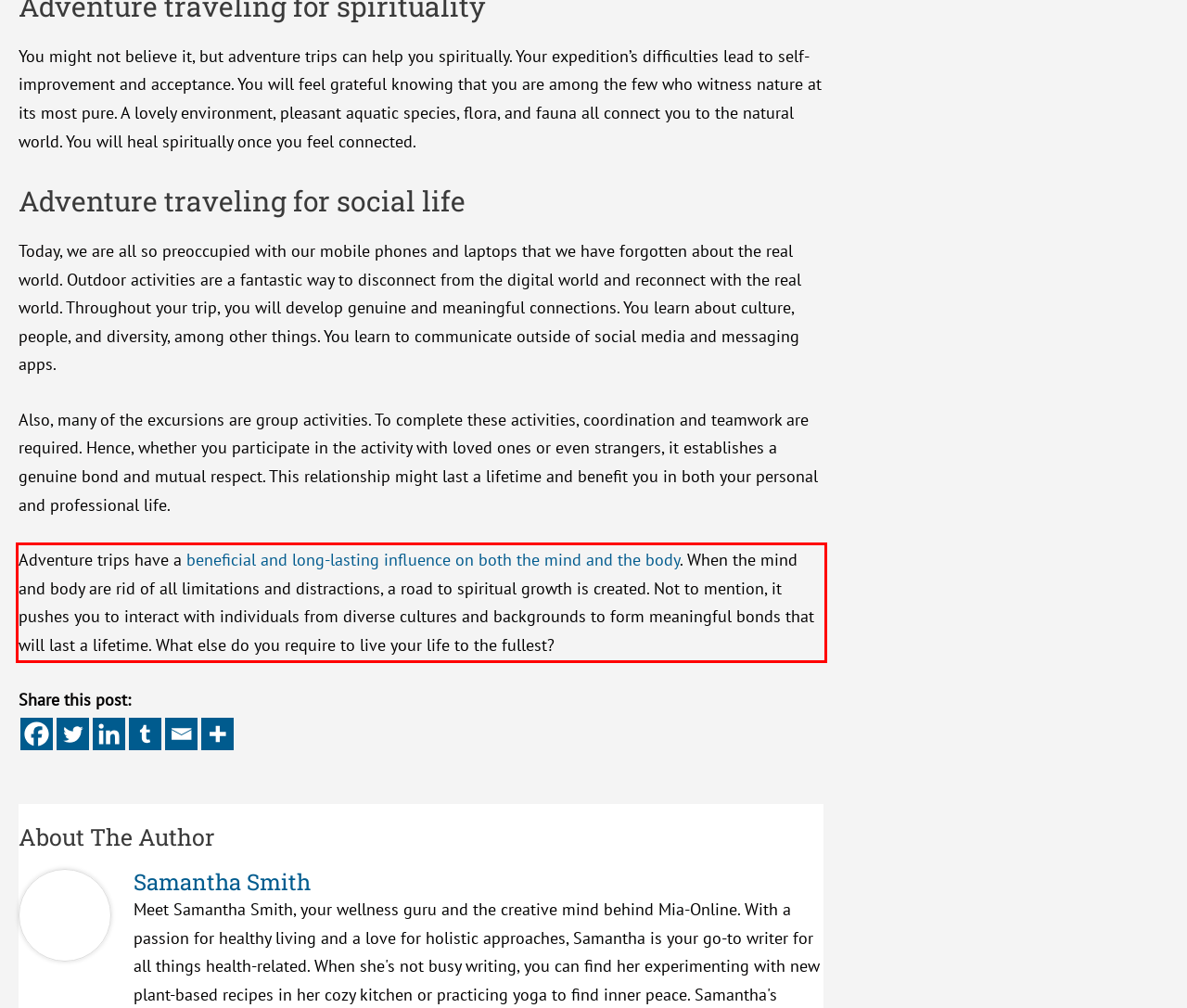Please extract the text content within the red bounding box on the webpage screenshot using OCR.

Adventure trips have a beneficial and long-lasting influence on both the mind and the body. When the mind and body are rid of all limitations and distractions, a road to spiritual growth is created. Not to mention, it pushes you to interact with individuals from diverse cultures and backgrounds to form meaningful bonds that will last a lifetime. What else do you require to live your life to the fullest?